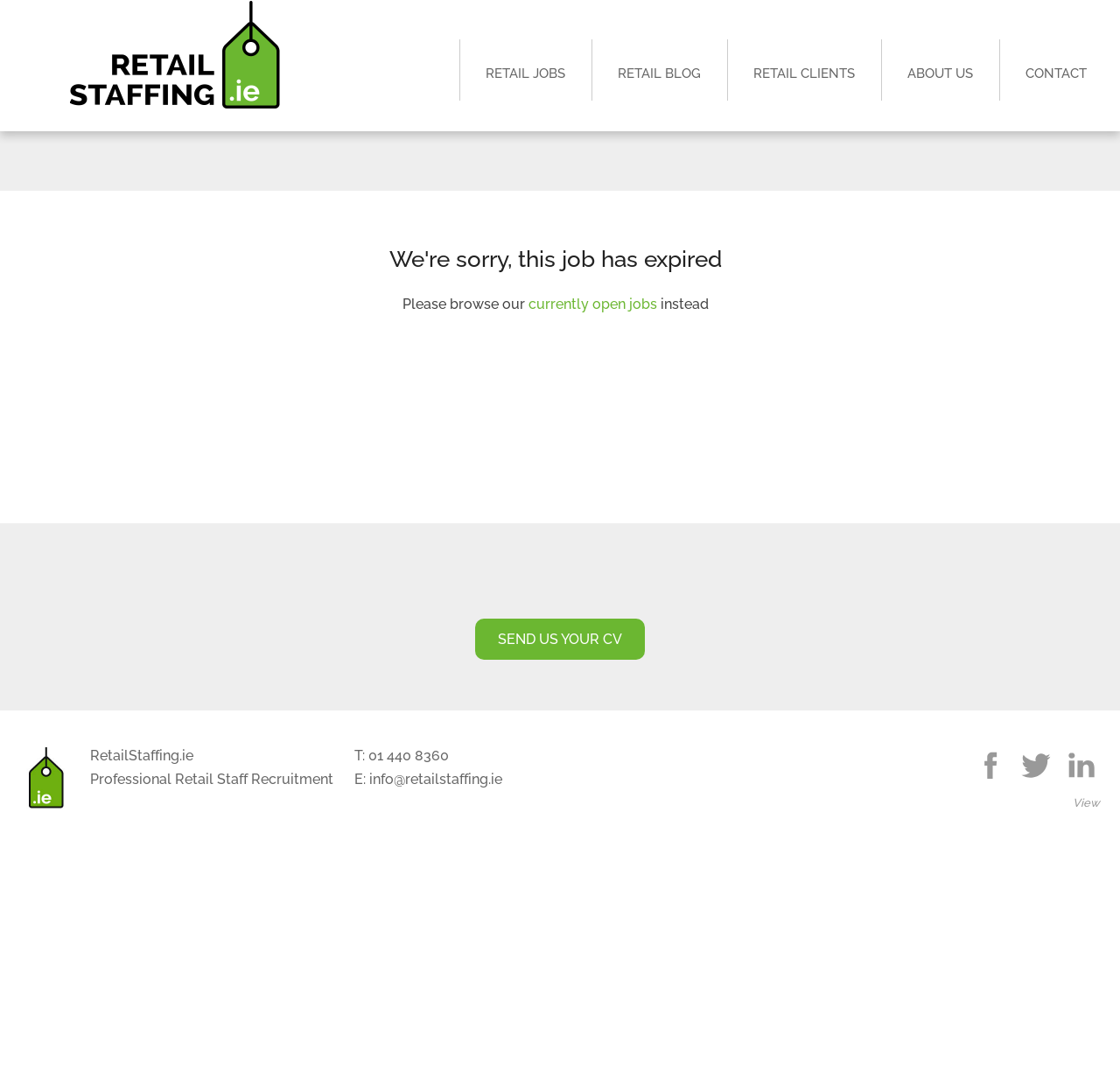Give a one-word or one-phrase response to the question: 
What social media platforms does the company have?

Facebook, Twitter, LinkedIn